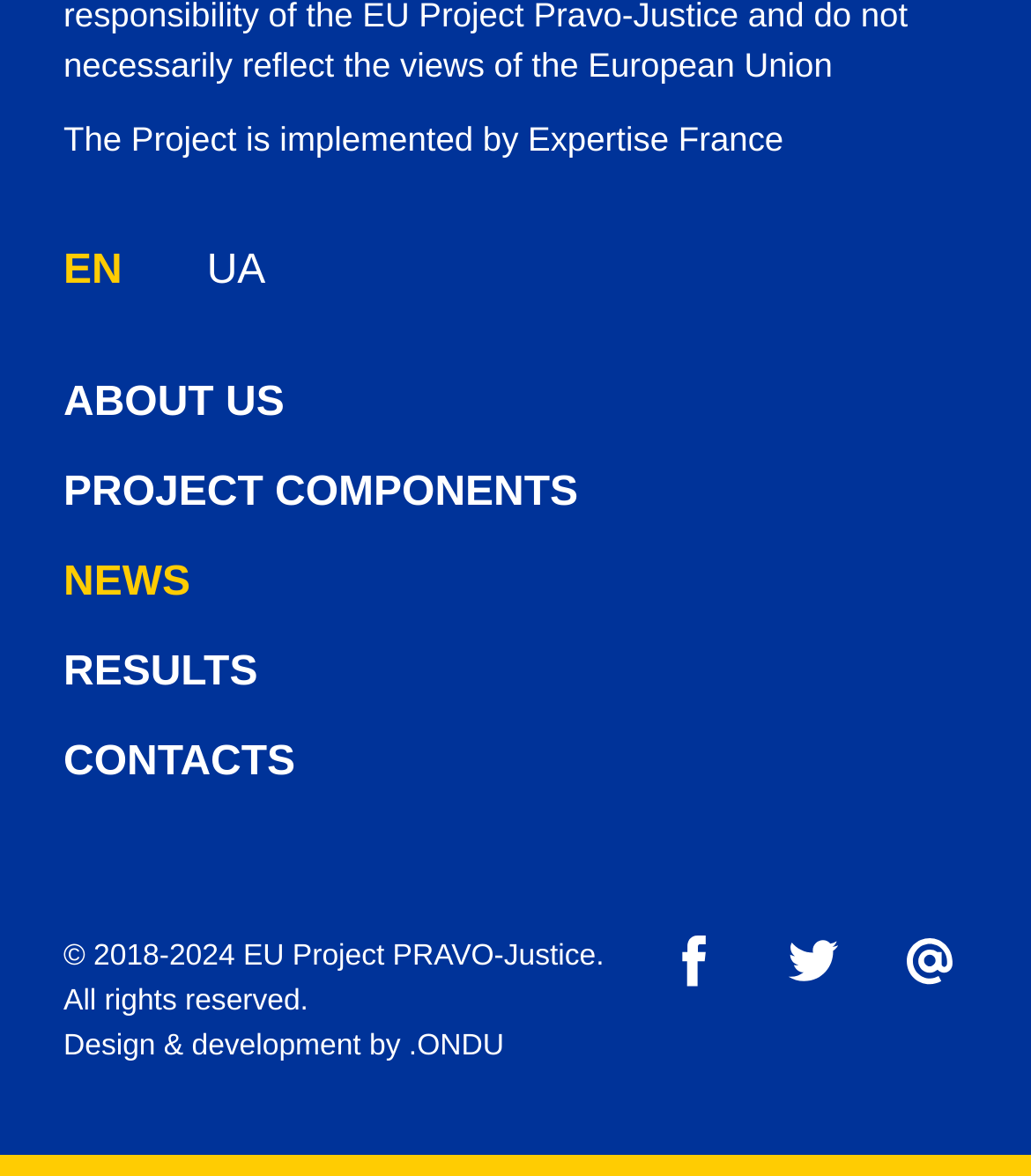Carefully examine the image and provide an in-depth answer to the question: Who implemented the project?

The static text at the top of the webpage states 'The Project is implemented by Expertise France', indicating that Expertise France is the implementing organization of the project.